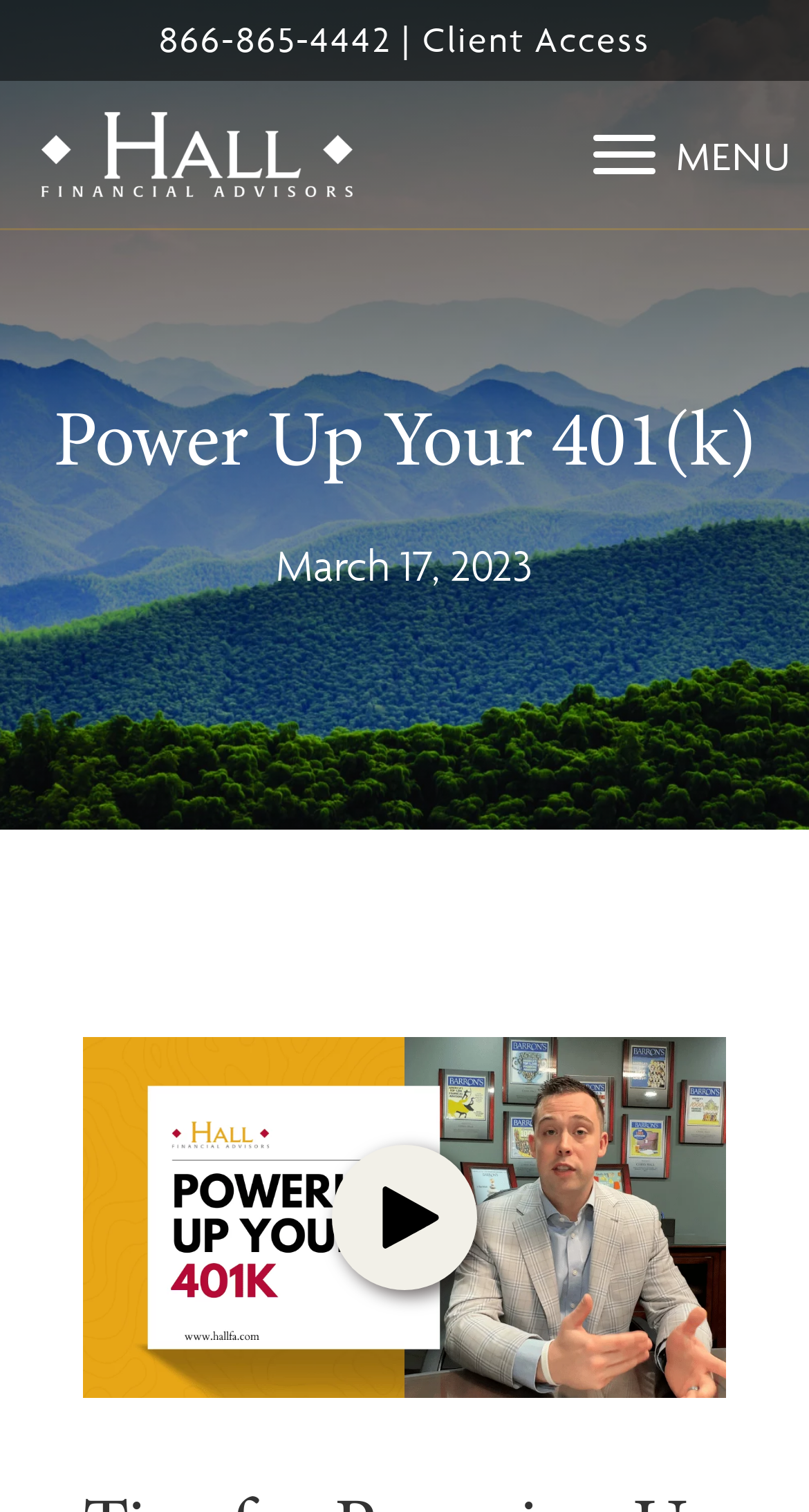Please give a short response to the question using one word or a phrase:
What is the purpose of the button at the top right corner?

Menu